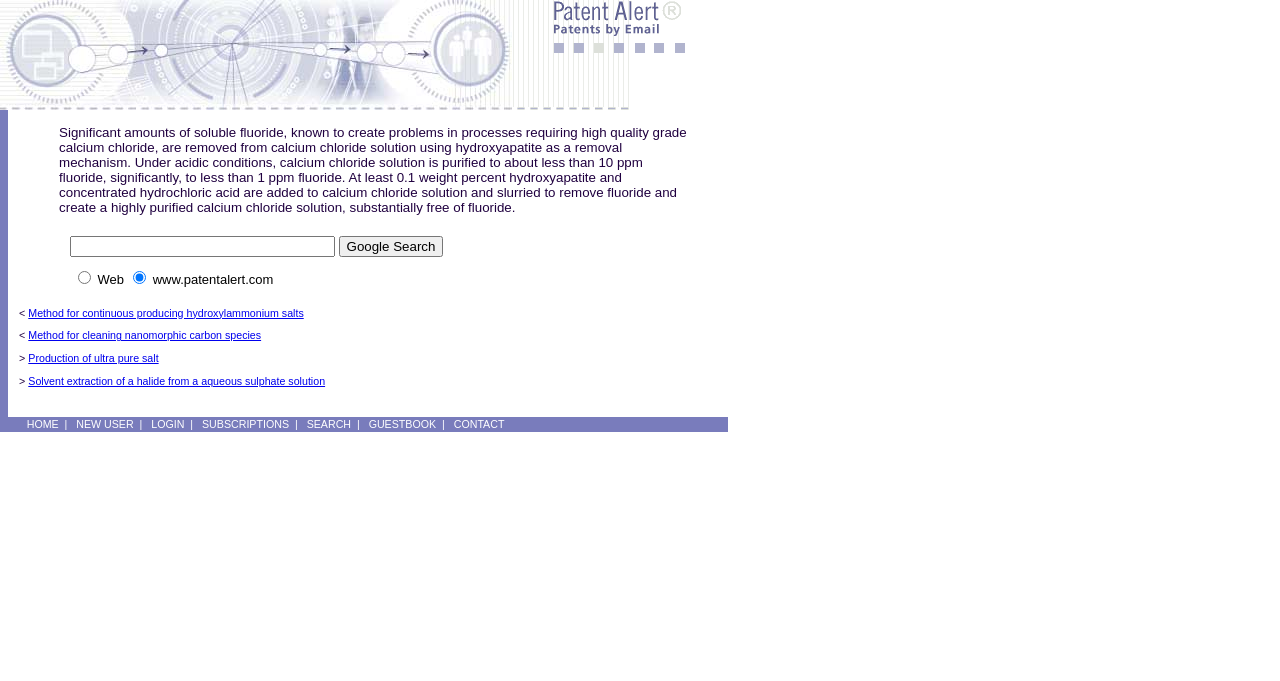Please identify the bounding box coordinates of the element that needs to be clicked to execute the following command: "Search on Google". Provide the bounding box using four float numbers between 0 and 1, formatted as [left, top, right, bottom].

[0.055, 0.346, 0.262, 0.377]